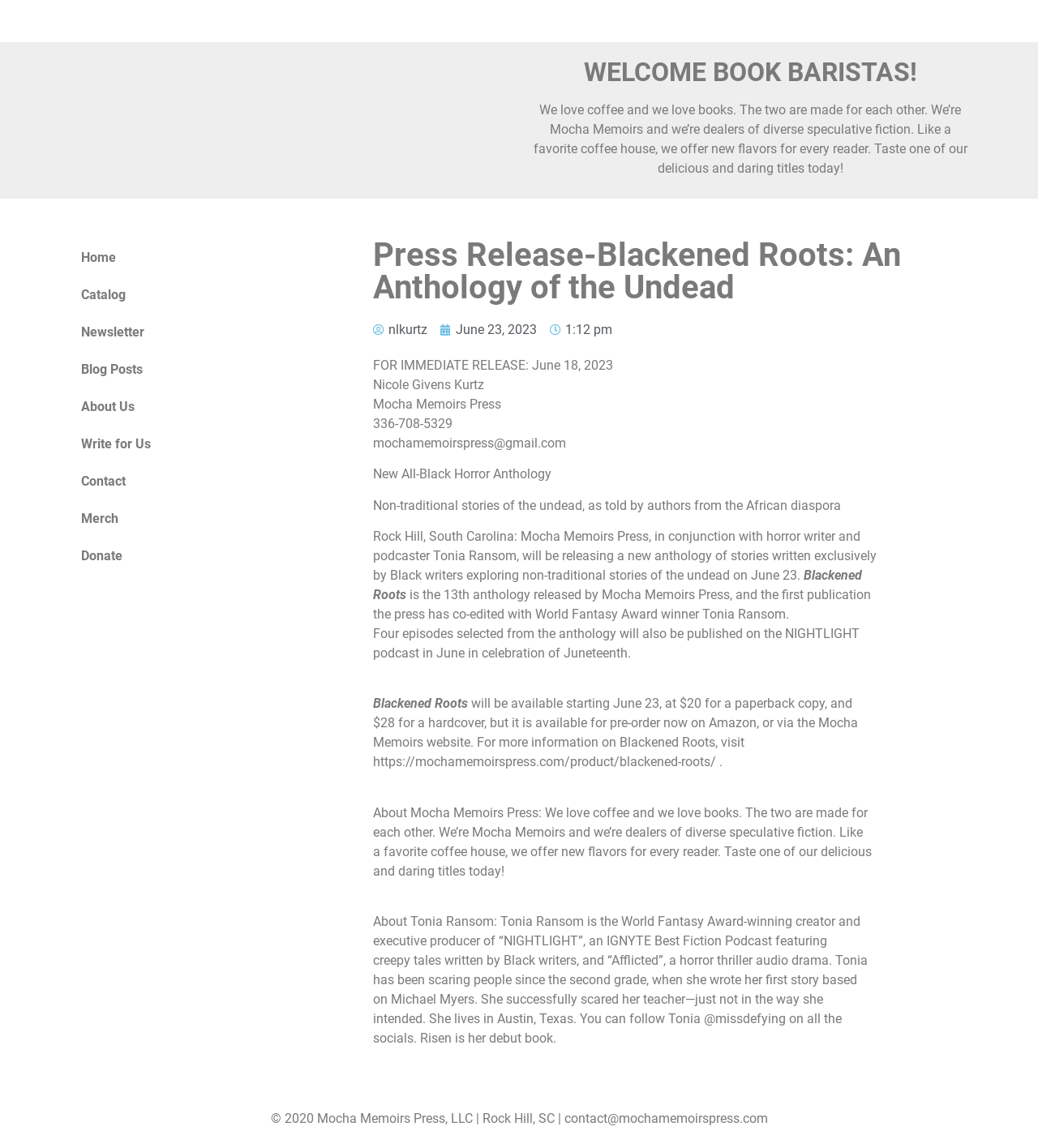Please determine the bounding box coordinates for the element that should be clicked to follow these instructions: "Visit the 'Catalog' page".

[0.062, 0.241, 0.312, 0.273]